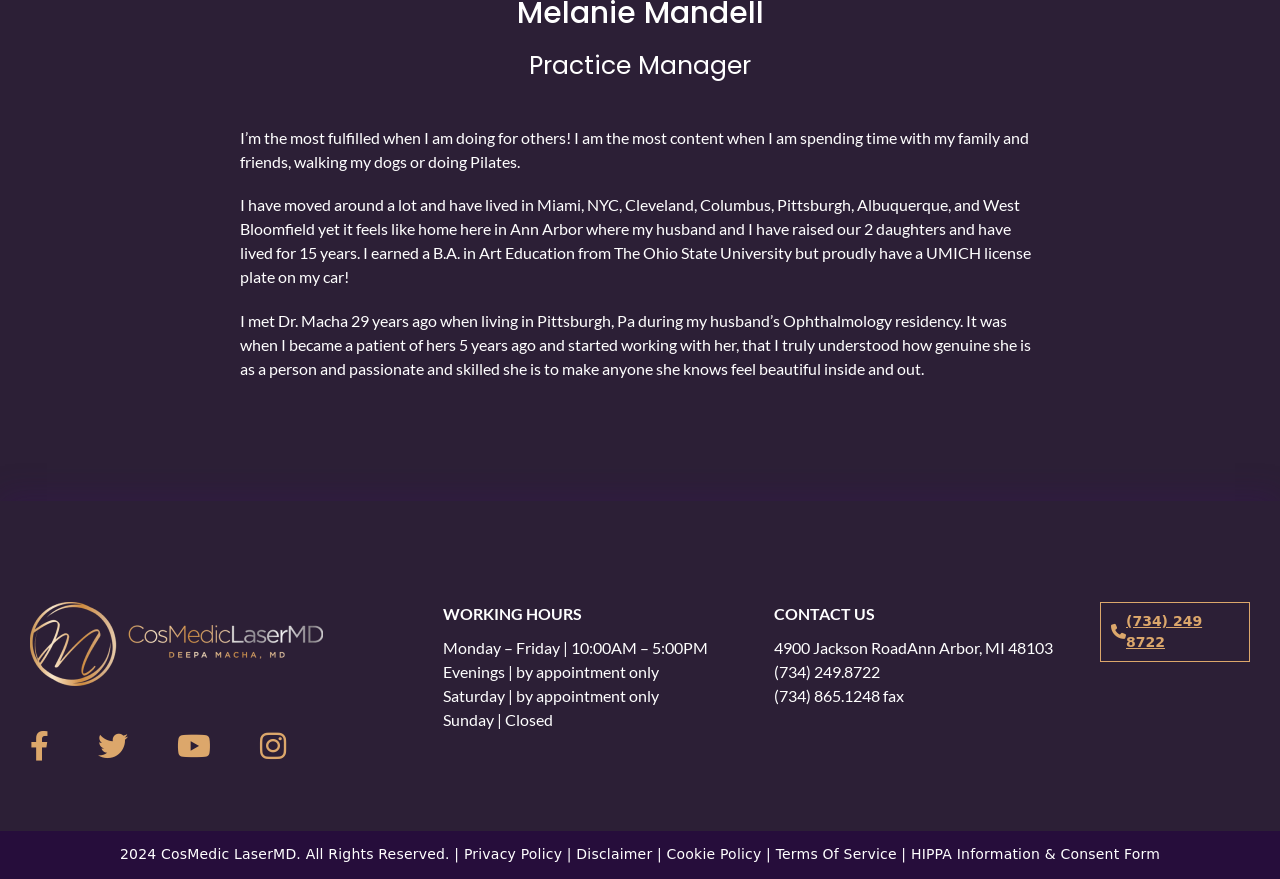Locate the bounding box of the UI element described in the following text: "Disclaimer".

[0.45, 0.963, 0.51, 0.981]